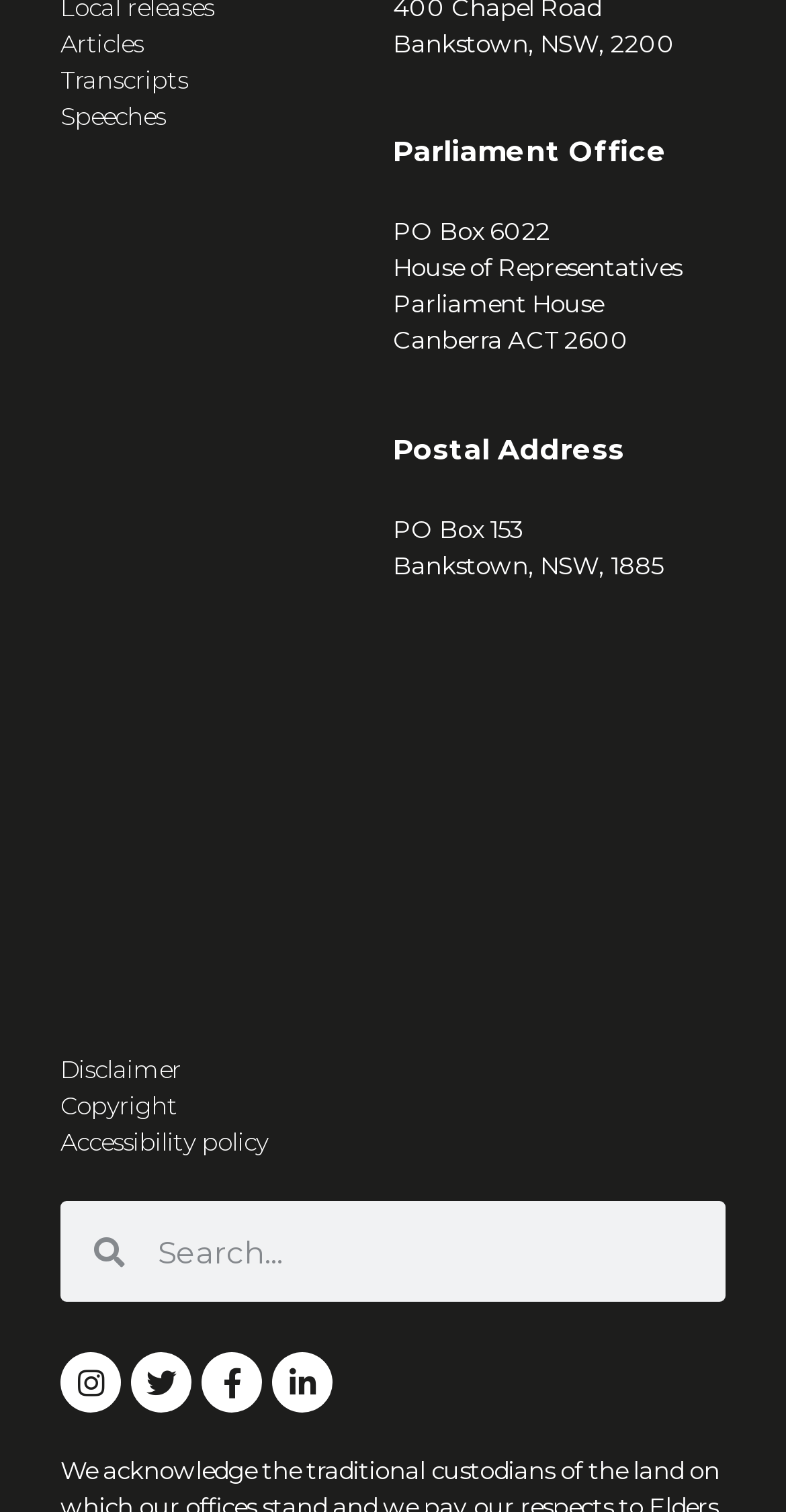Please determine the bounding box coordinates for the element that should be clicked to follow these instructions: "Search for something".

[0.077, 0.795, 0.923, 0.861]